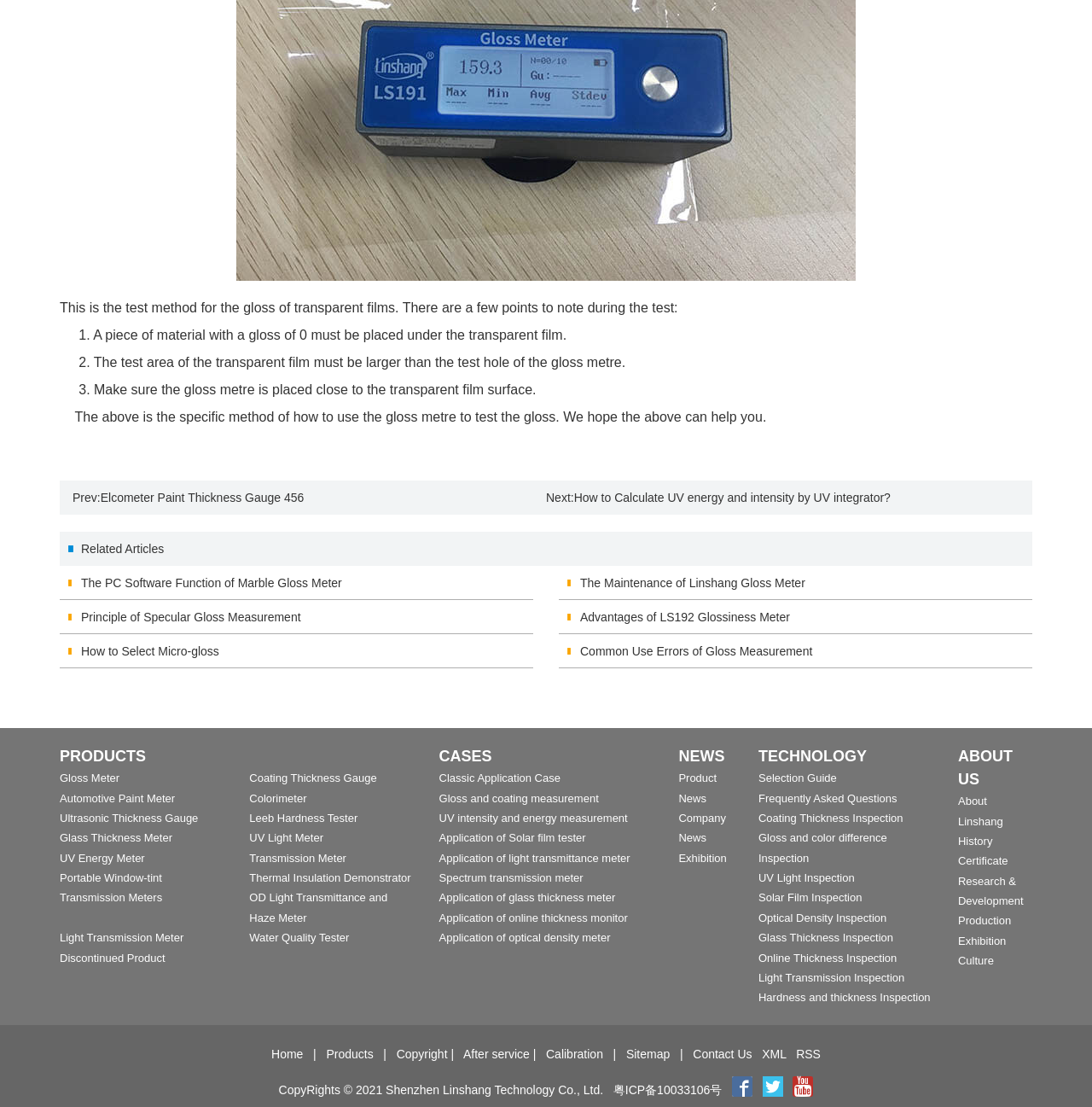Give a one-word or one-phrase response to the question:
What should be placed under the transparent film during the test?

A piece of material with a gloss of 0